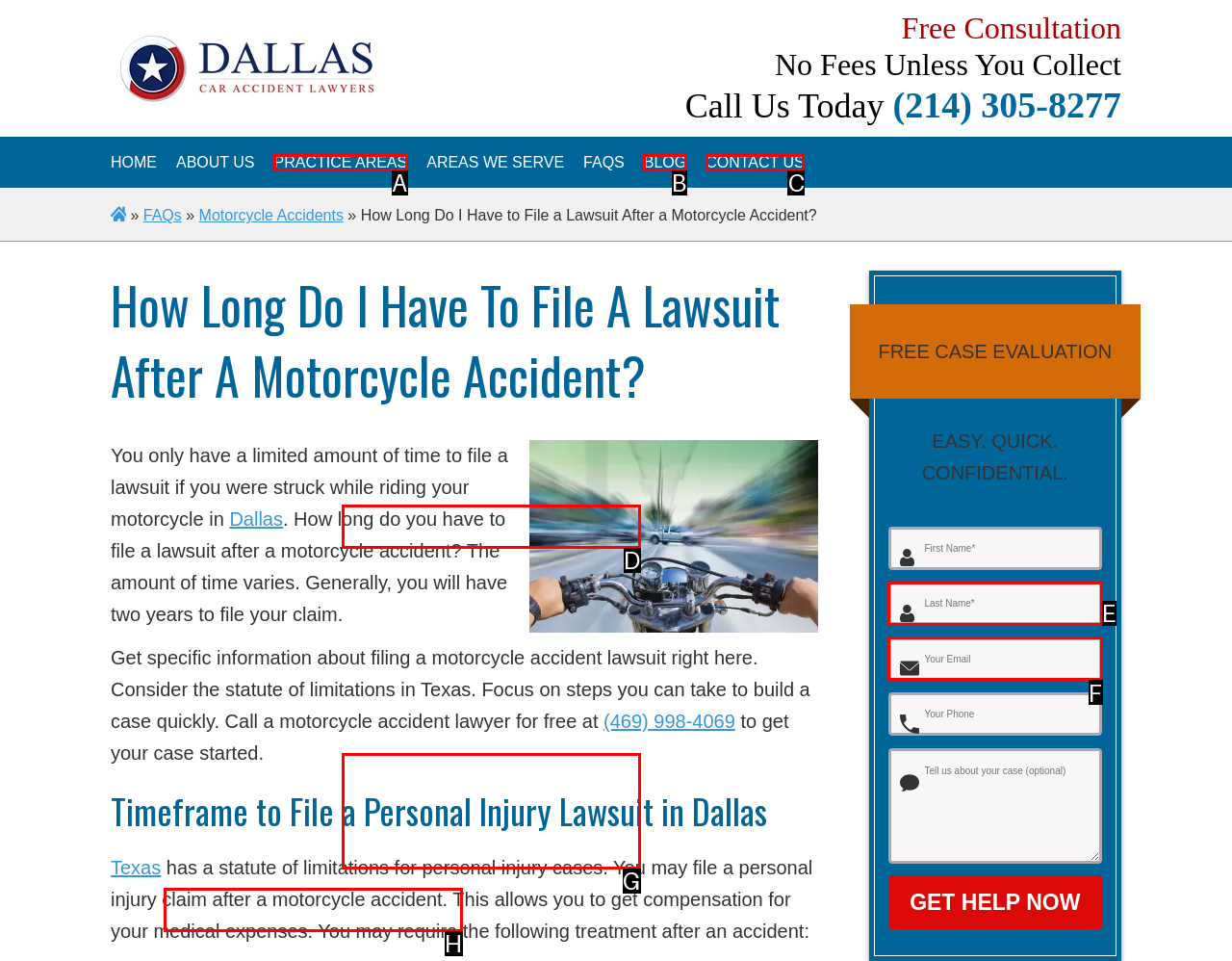Identify the HTML element that corresponds to the description: Practice Areas Provide the letter of the correct option directly.

A